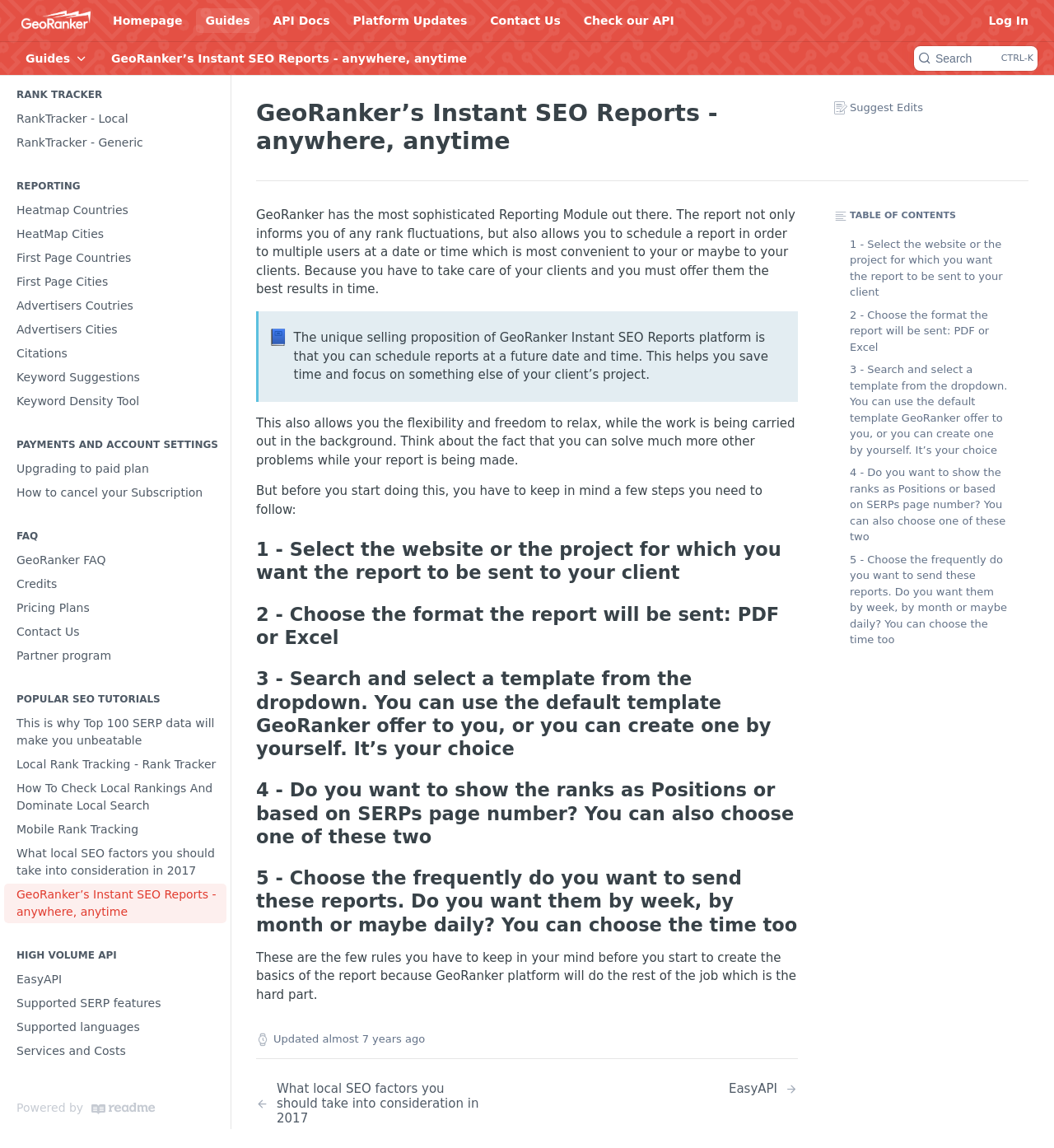Can you provide the bounding box coordinates for the element that should be clicked to implement the instruction: "Jump to Content"?

[0.008, 0.007, 0.118, 0.029]